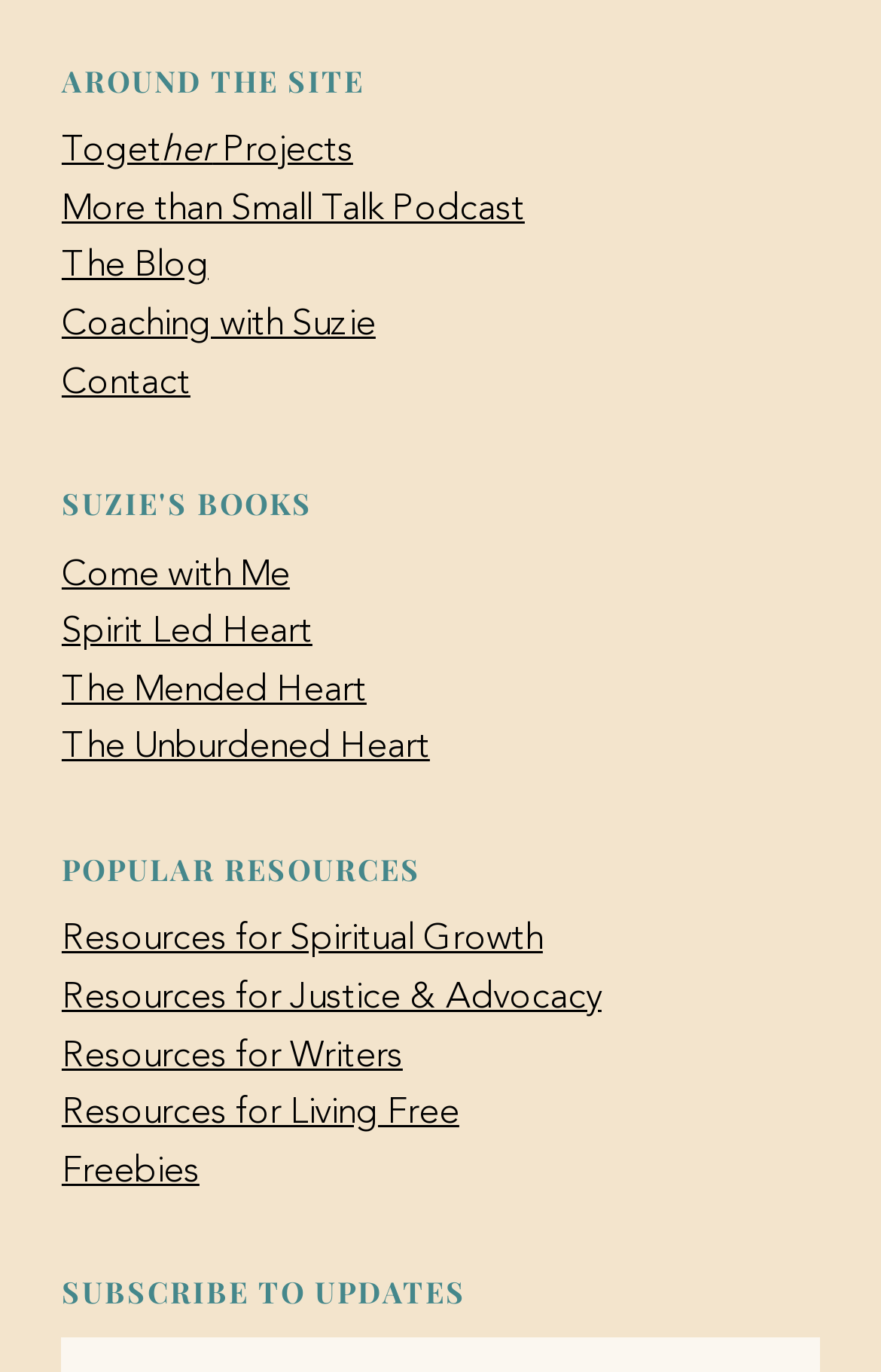What is the last resource listed?
Please provide a single word or phrase answer based on the image.

Freebies